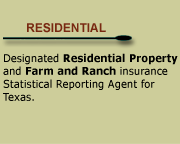Please answer the following query using a single word or phrase: 
What type of insurance is mentioned in the image?

Residential Property and Farm and Ranch insurance